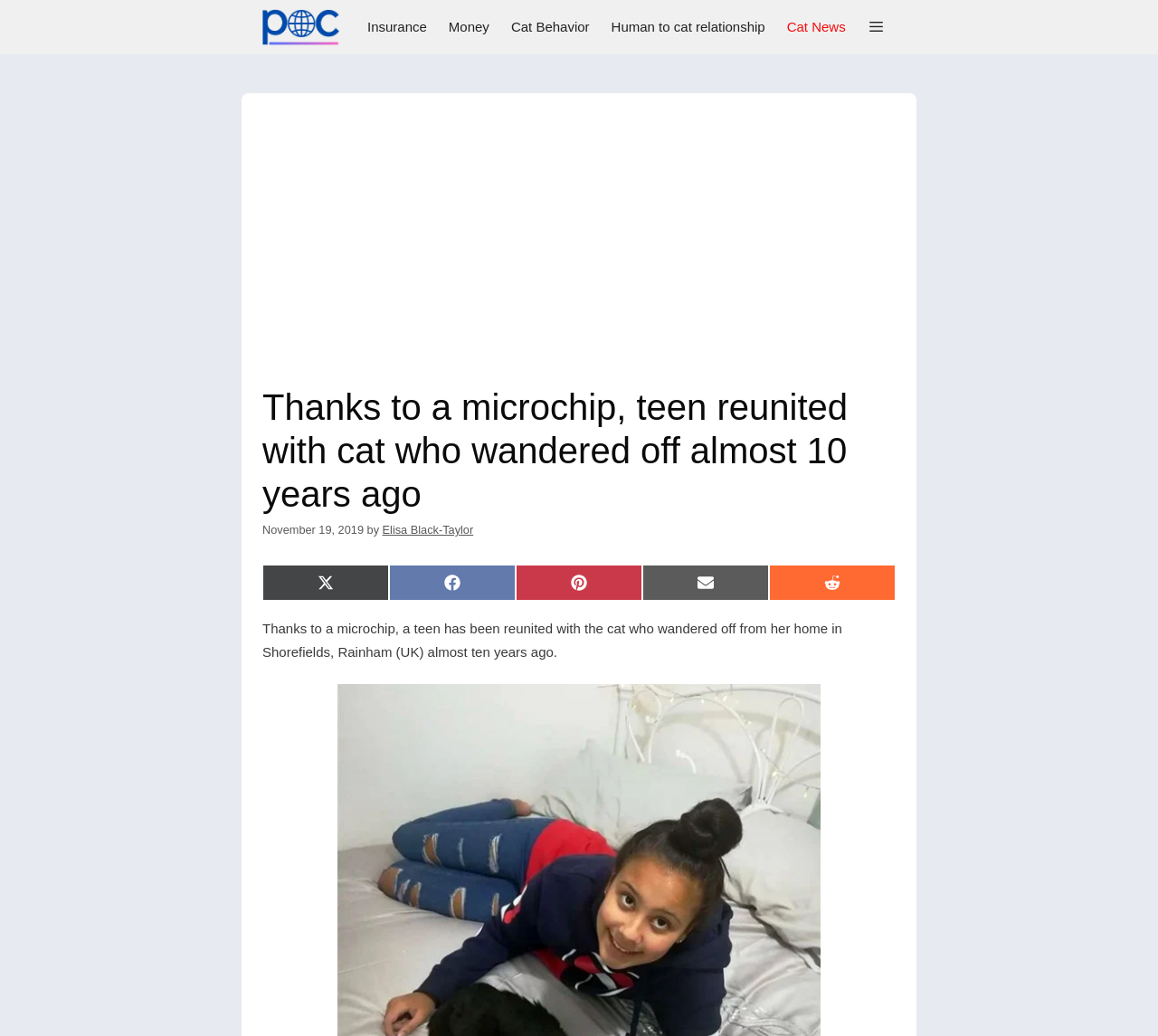Pinpoint the bounding box coordinates of the clickable area needed to execute the instruction: "Click on the Cat News link". The coordinates should be specified as four float numbers between 0 and 1, i.e., [left, top, right, bottom].

[0.67, 0.0, 0.74, 0.052]